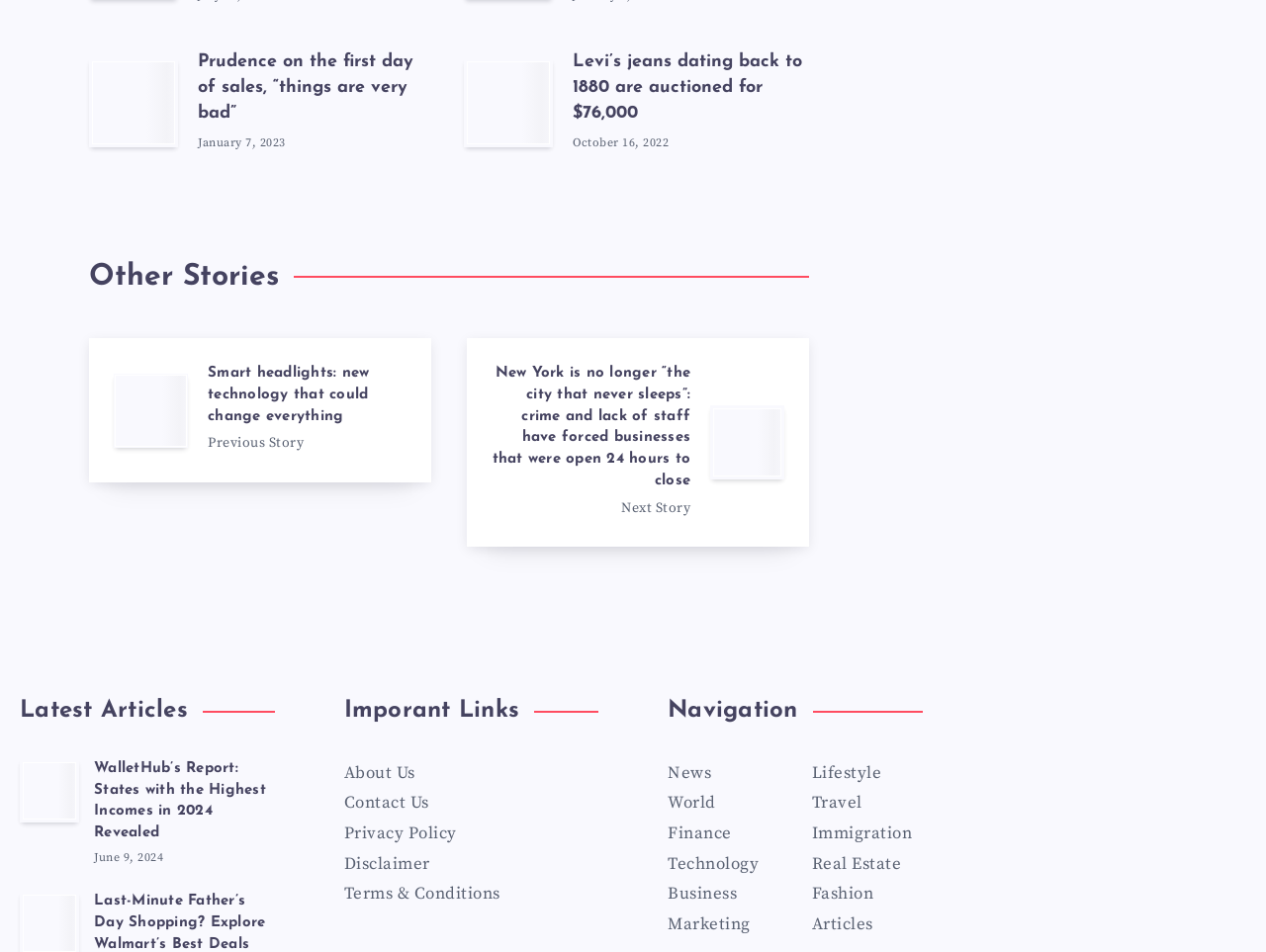Using the provided element description, identify the bounding box coordinates as (top-left x, top-left y, bottom-right x, bottom-right y). Ensure all values are between 0 and 1. Description: About Us

[0.271, 0.8, 0.328, 0.823]